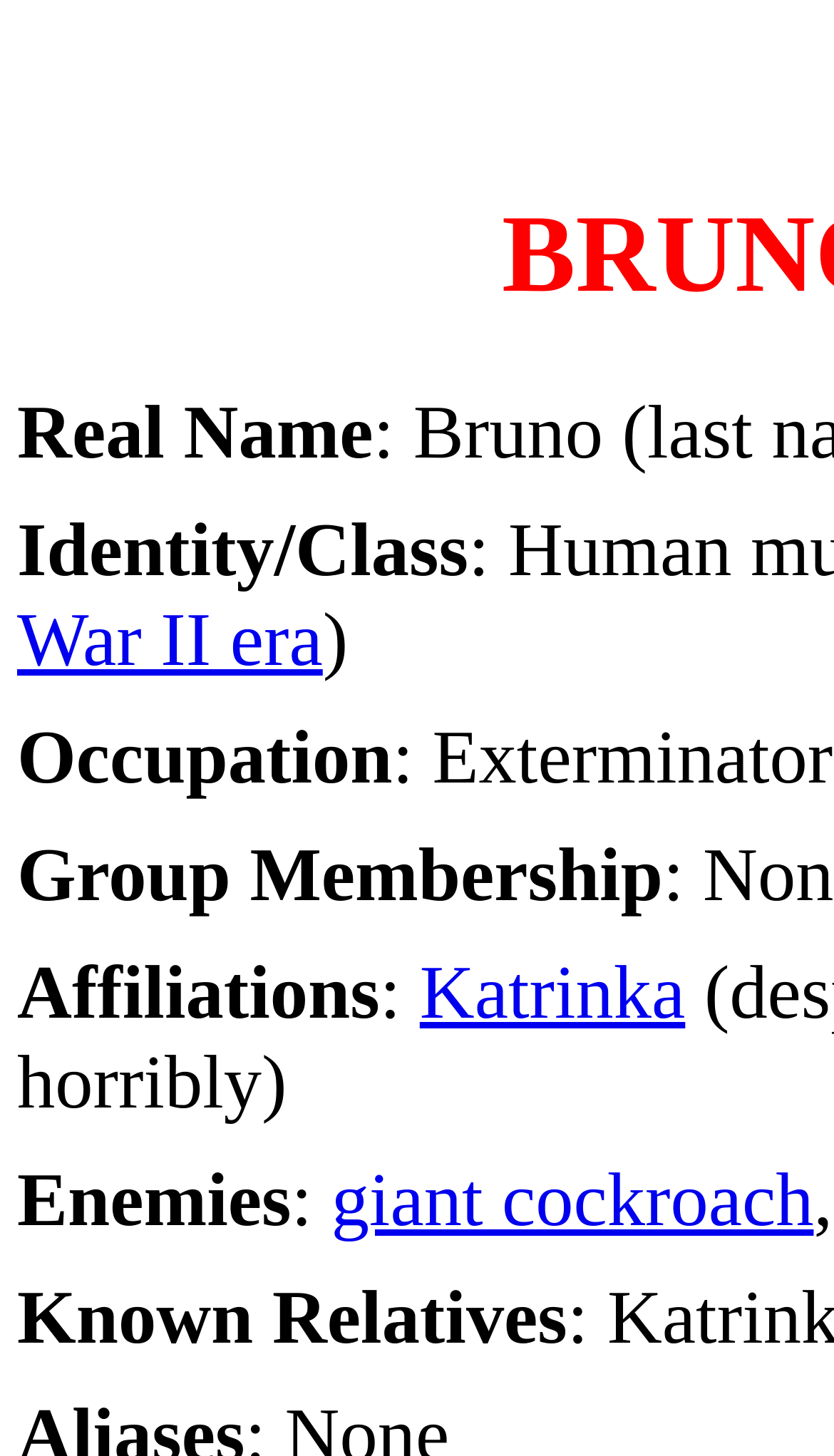Examine the image carefully and respond to the question with a detailed answer: 
Who is an enemy of Bruno?

I found the label 'Enemies' and a link 'giant cockroach' next to it, which indicates that the giant cockroach is an enemy of Bruno.